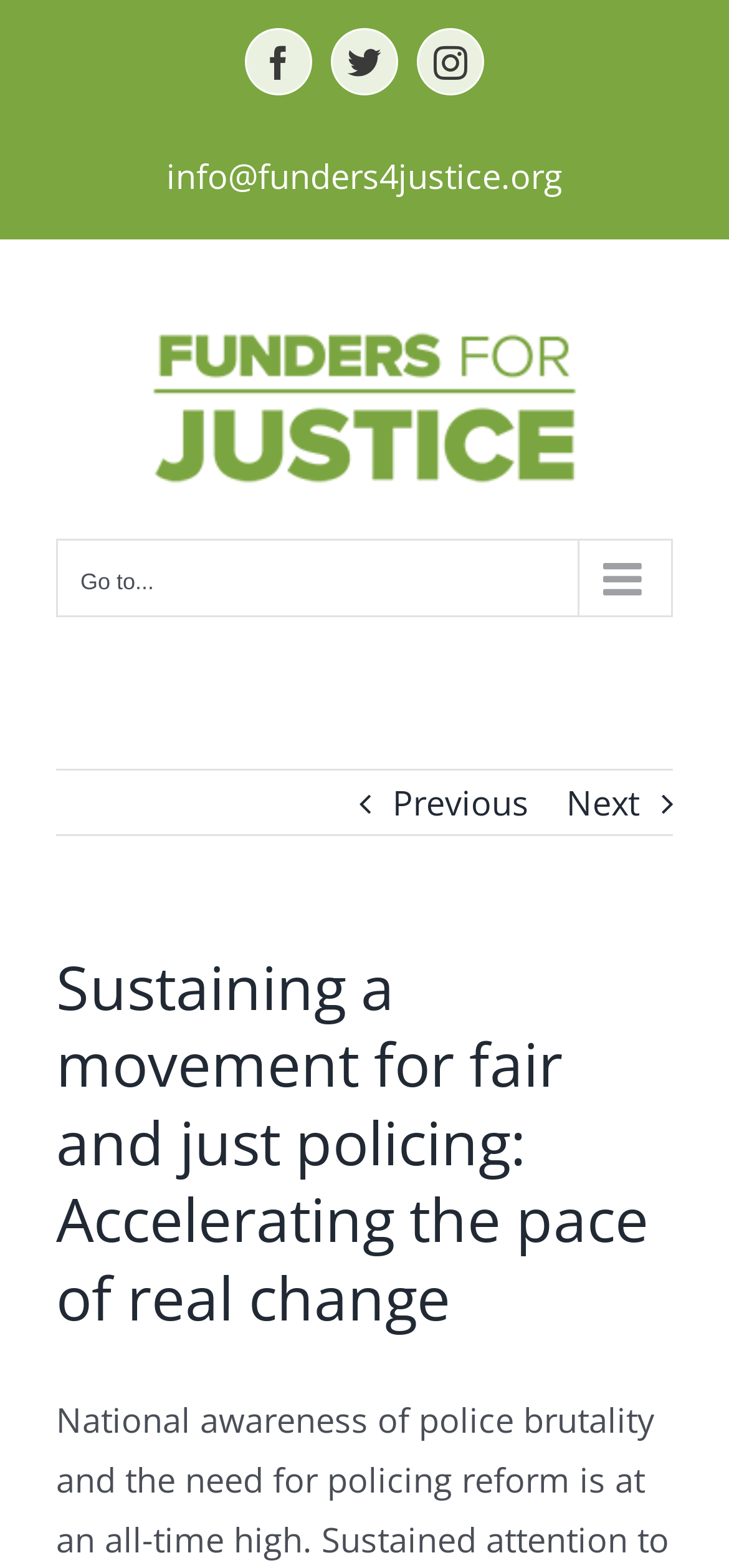Is the main menu mobile navigation expanded?
Please provide an in-depth and detailed response to the question.

I checked the button element with the text 'Go to...' and found that its expanded property is set to False, indicating that the main menu mobile navigation is not expanded.